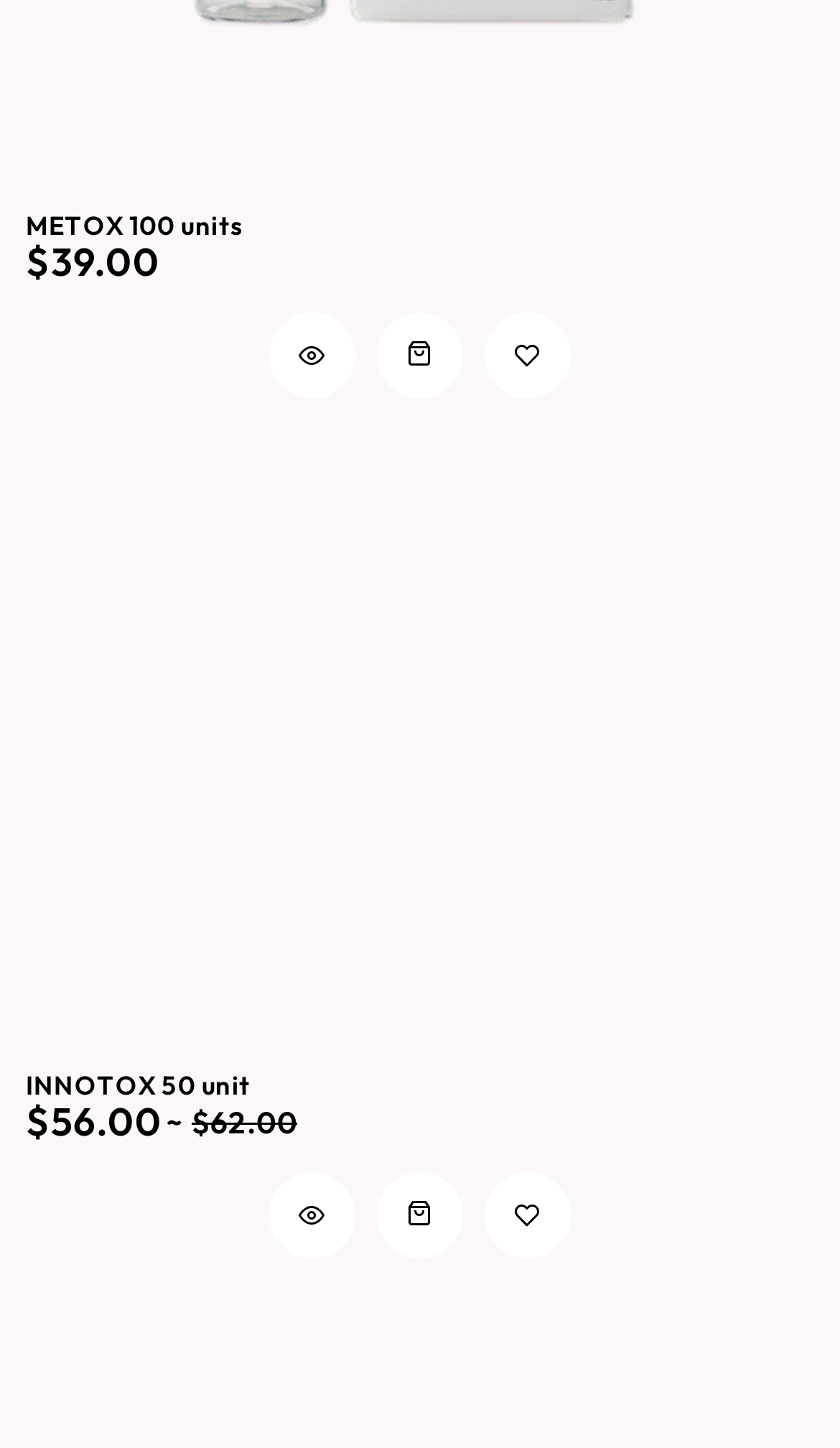Please analyze the image and give a detailed answer to the question:
What is the price of METOX 100 units?

The price of METOX 100 units can be found next to the product name, which is $39.00.